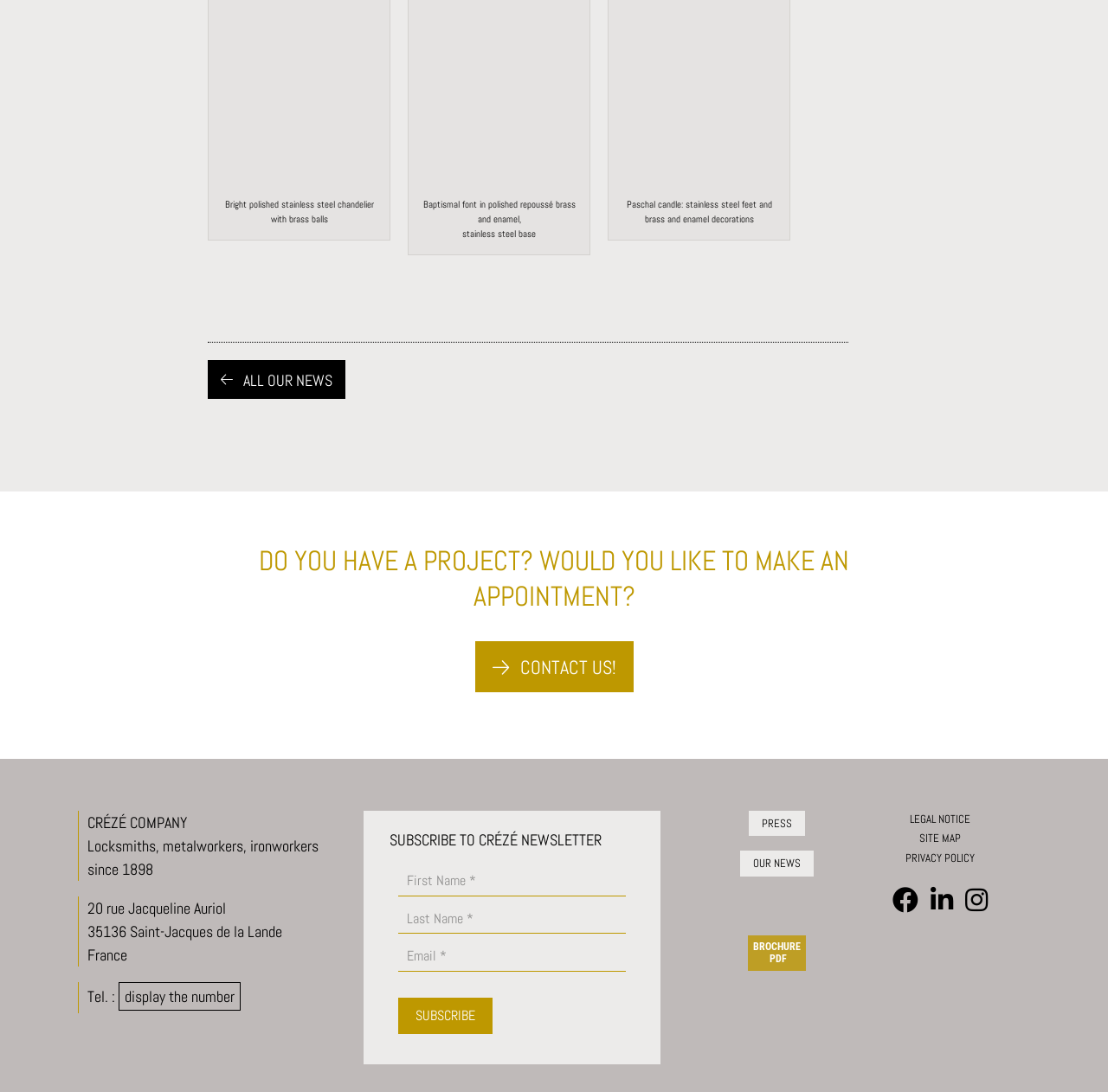Locate the bounding box for the described UI element: "PRESS". Ensure the coordinates are four float numbers between 0 and 1, formatted as [left, top, right, bottom].

[0.675, 0.742, 0.726, 0.766]